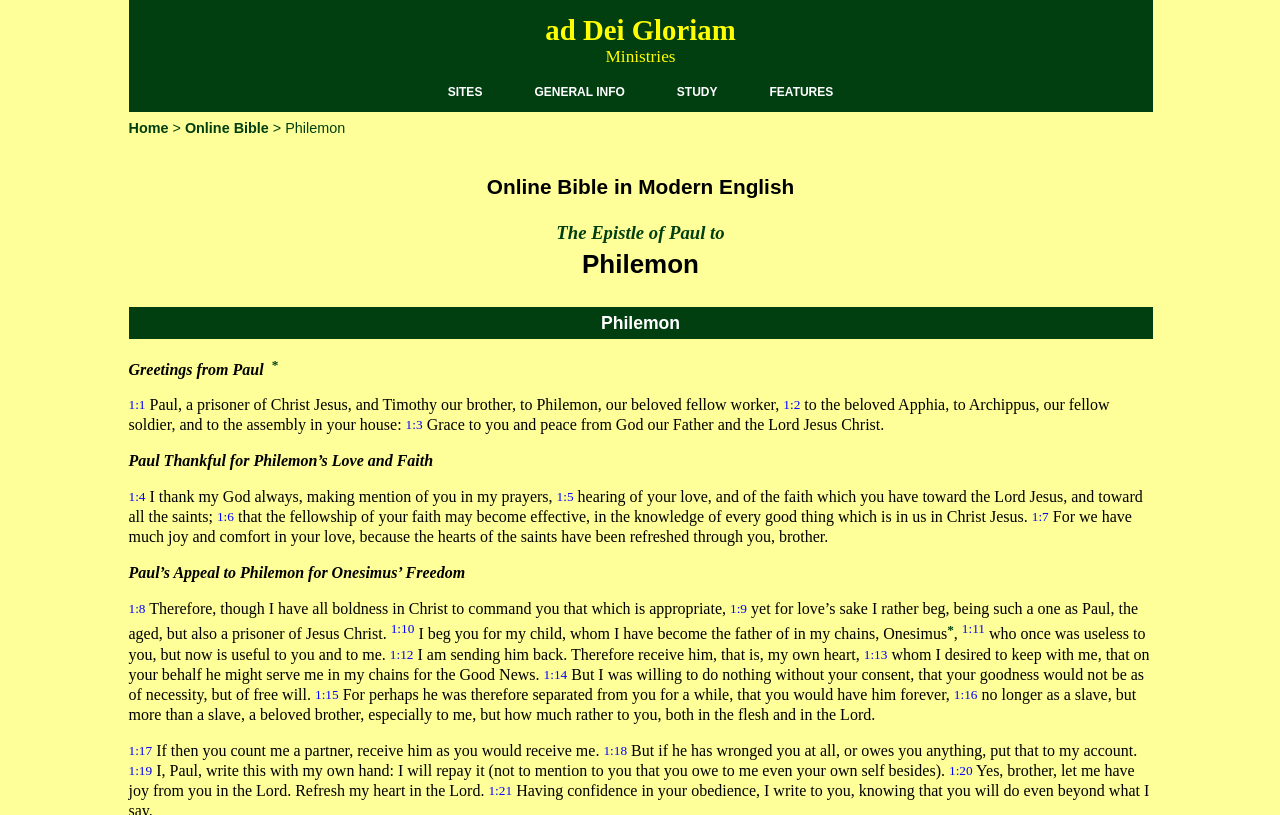What is the name of the beloved Apphia mentioned in the text?
Using the details from the image, give an elaborate explanation to answer the question.

The answer can be found in the sentence 'to the beloved Apphia, to Archippus, our fellow soldier, and to the assembly in your house:' which indicates that Apphia is the beloved one mentioned.